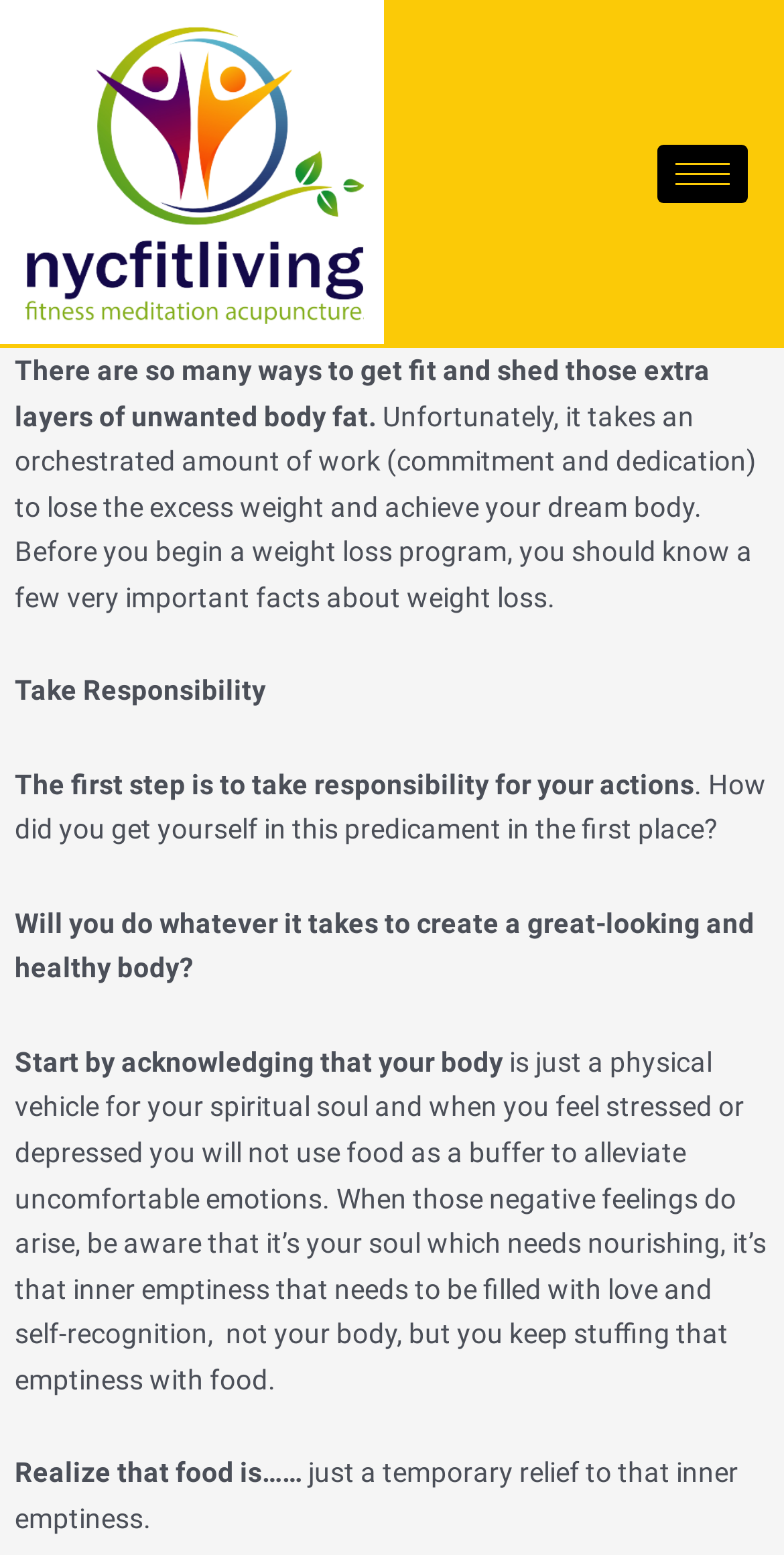What is the purpose of acknowledging your body?
Examine the image closely and answer the question with as much detail as possible.

The purpose of acknowledging your body is to recognize that it is just a physical vehicle for your spiritual soul, and when you feel stressed or depressed, you will not use food as a buffer to alleviate uncomfortable emotions, as stated in the text.